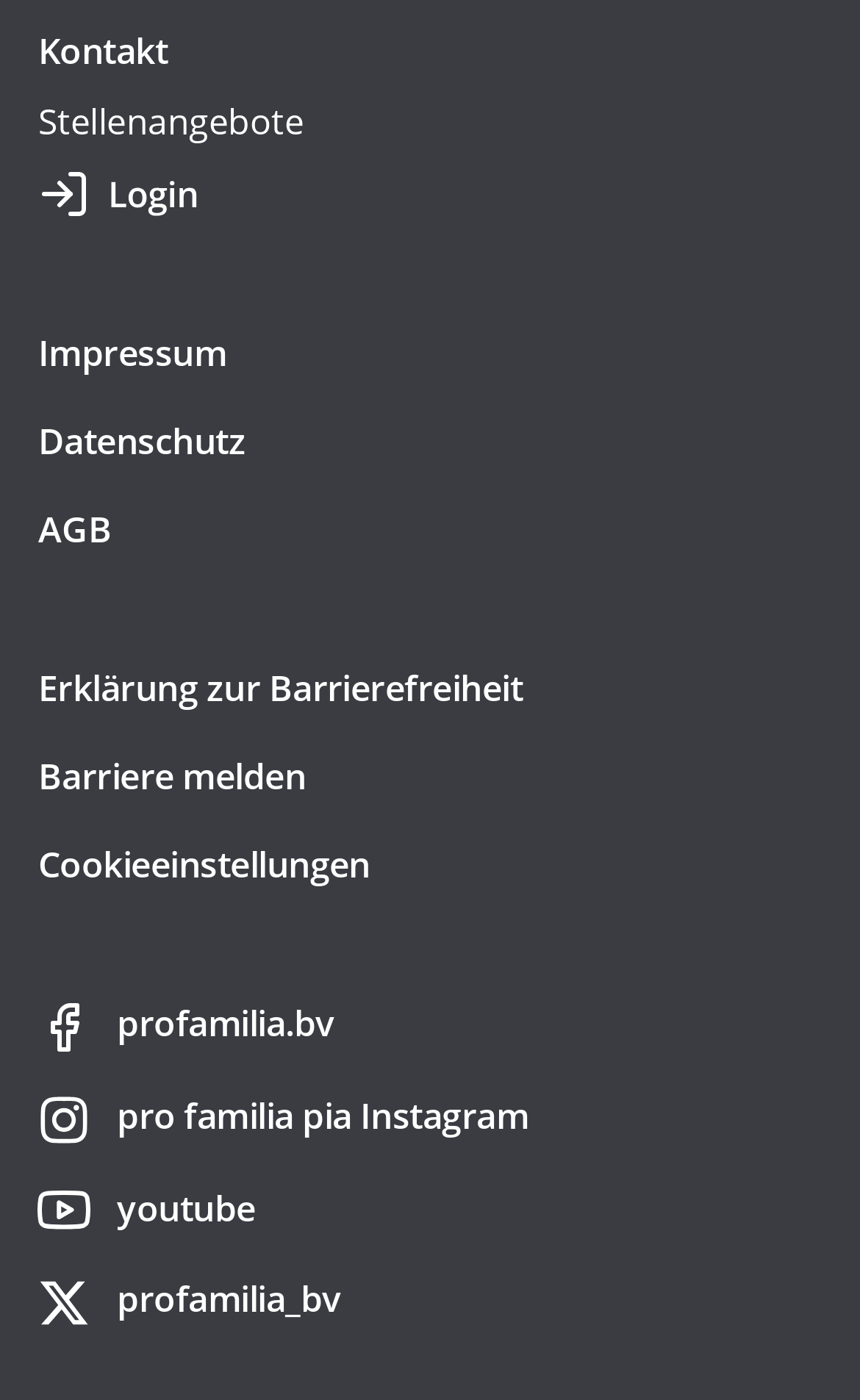What is the first link on the webpage?
Using the image as a reference, answer with just one word or a short phrase.

Kontakt